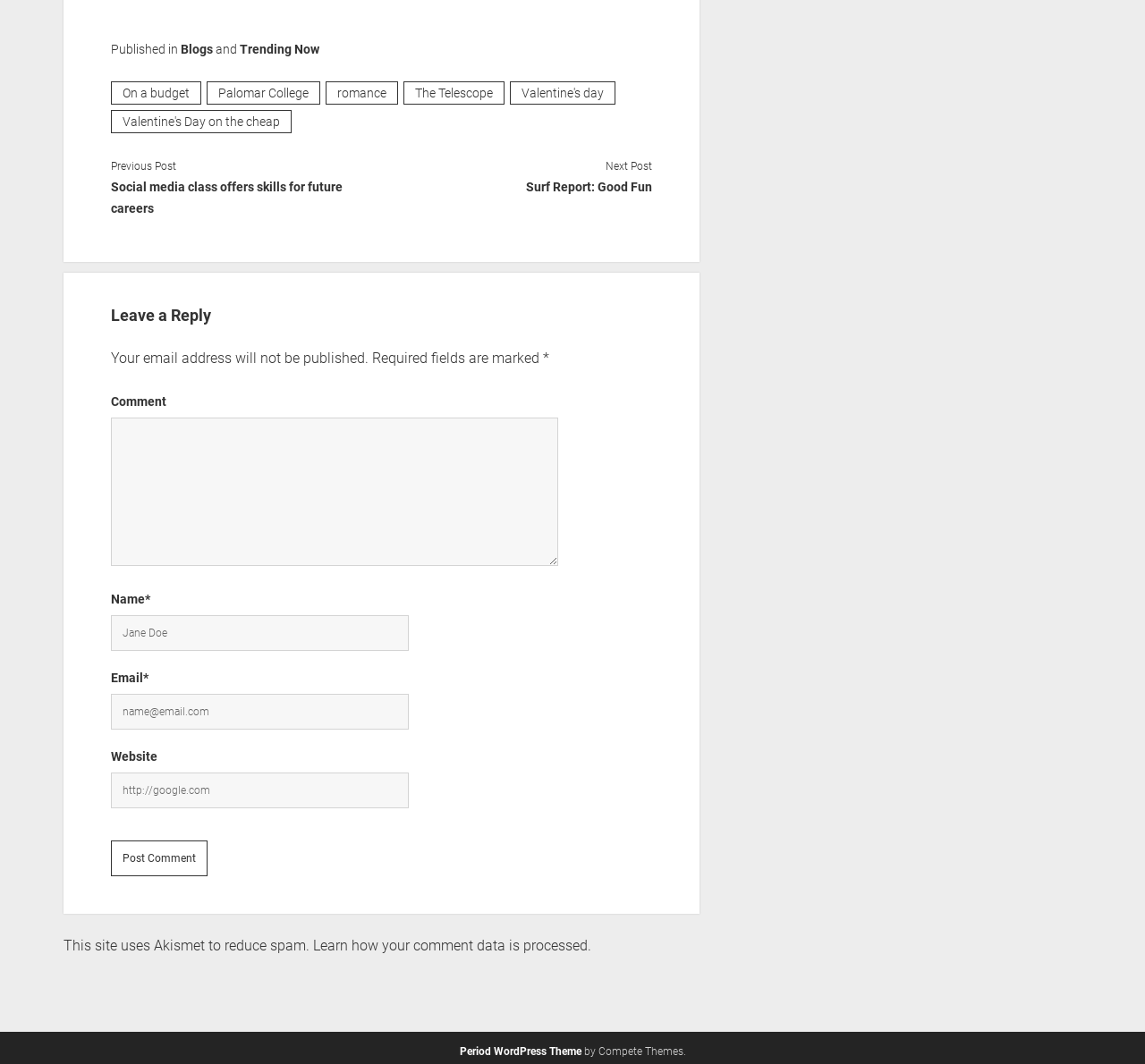Please give a succinct answer to the question in one word or phrase:
What is the category of the first link?

Blogs